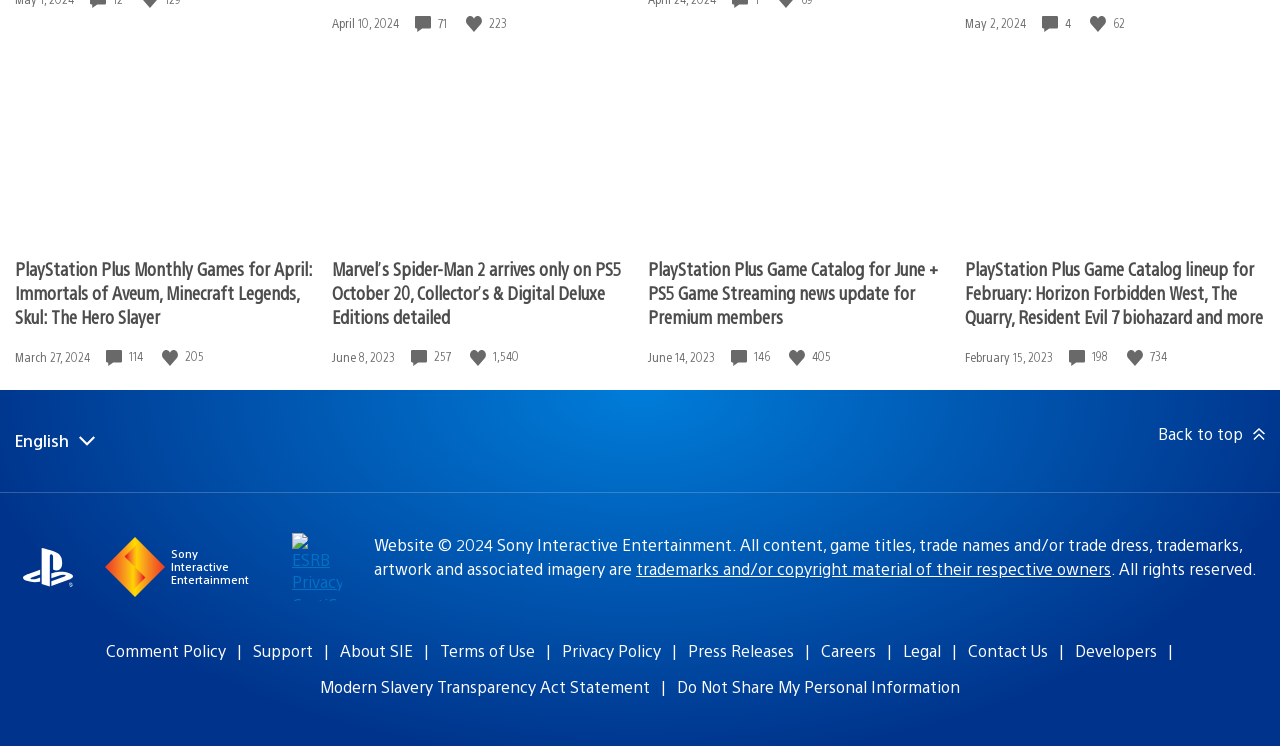Determine the bounding box coordinates for the area you should click to complete the following instruction: "Select a region".

[0.012, 0.576, 0.137, 0.606]